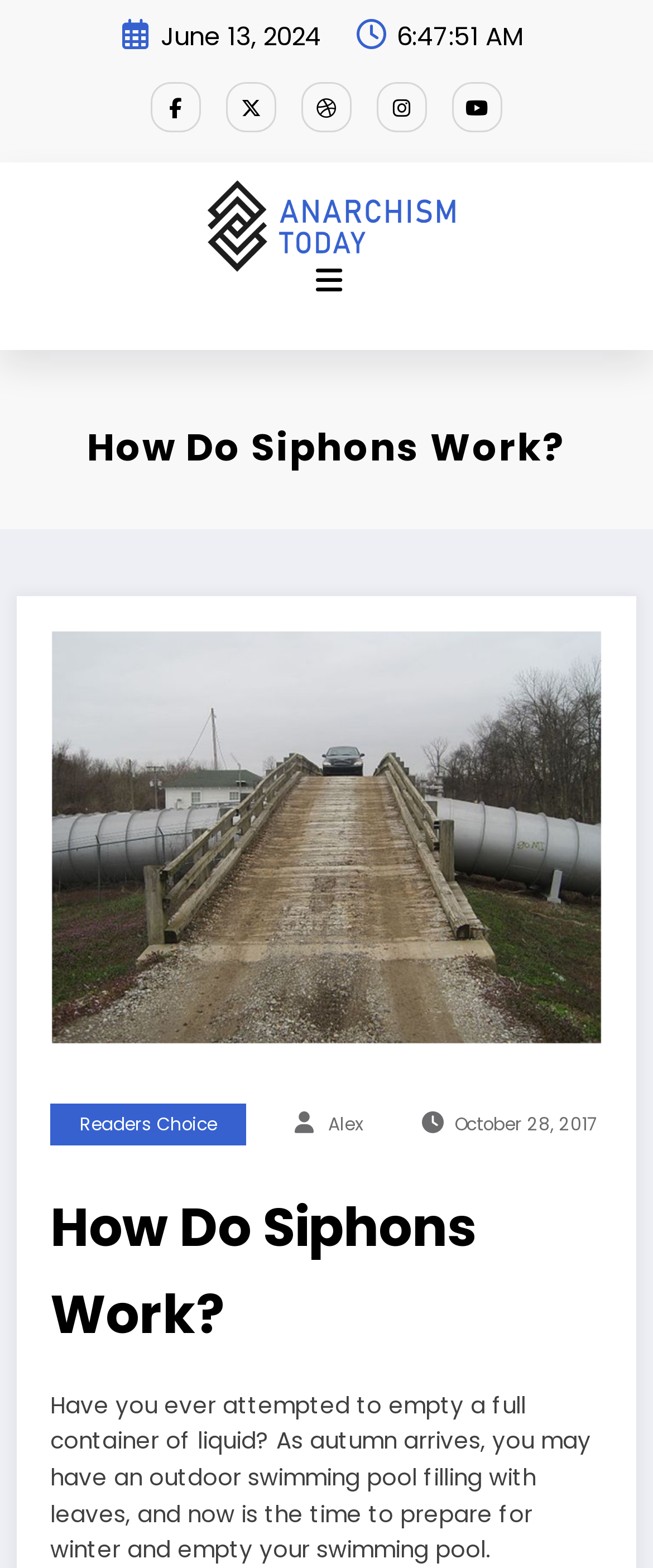What is the purpose of the article according to the text?
Based on the screenshot, answer the question with a single word or phrase.

To prepare for winter and empty a swimming pool